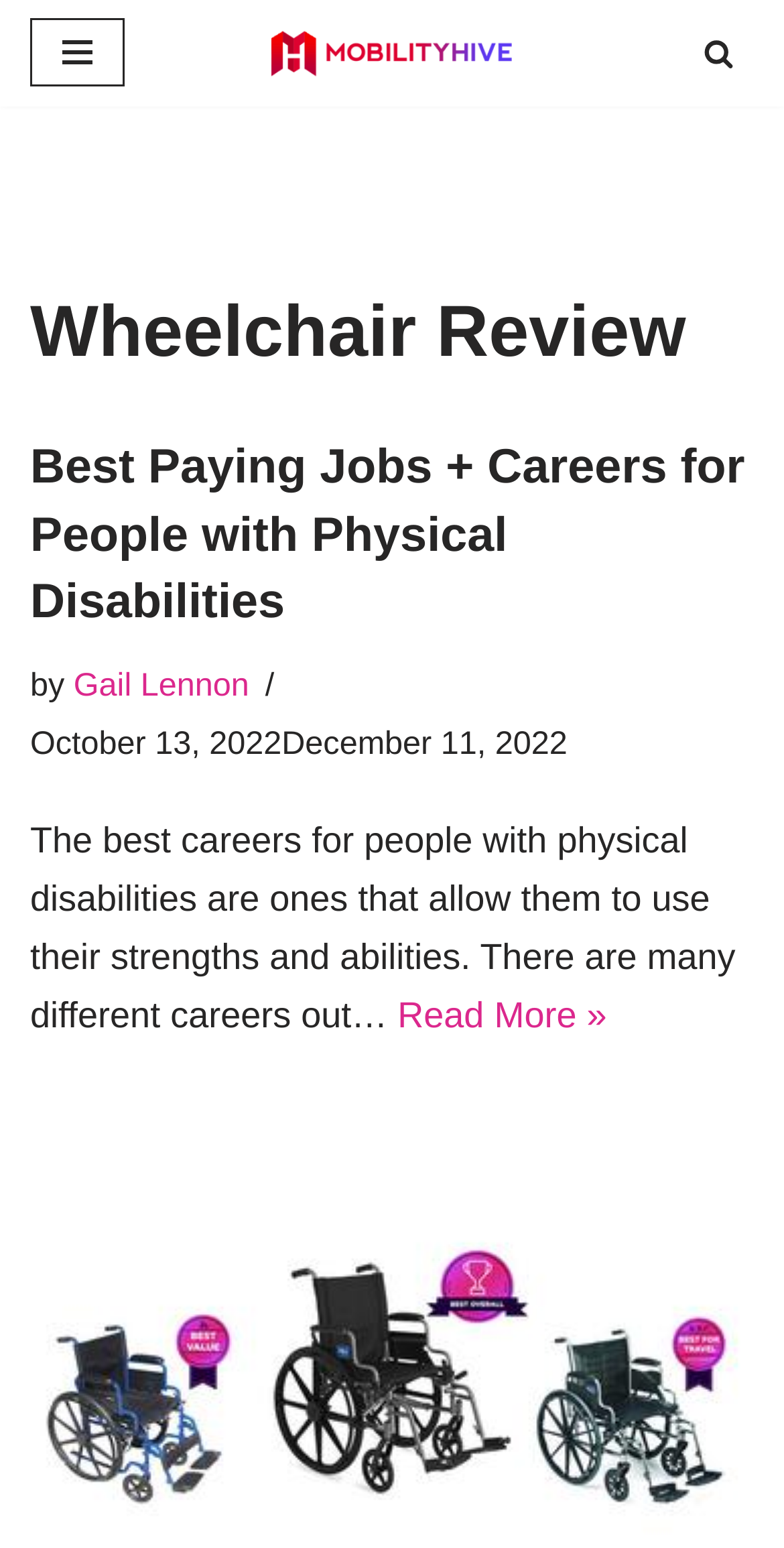Is there a search function on the webpage?
Carefully analyze the image and provide a detailed answer to the question.

A search function can be found in the top-right corner of the webpage, where it says 'Search' in a link format with a magnifying glass icon.